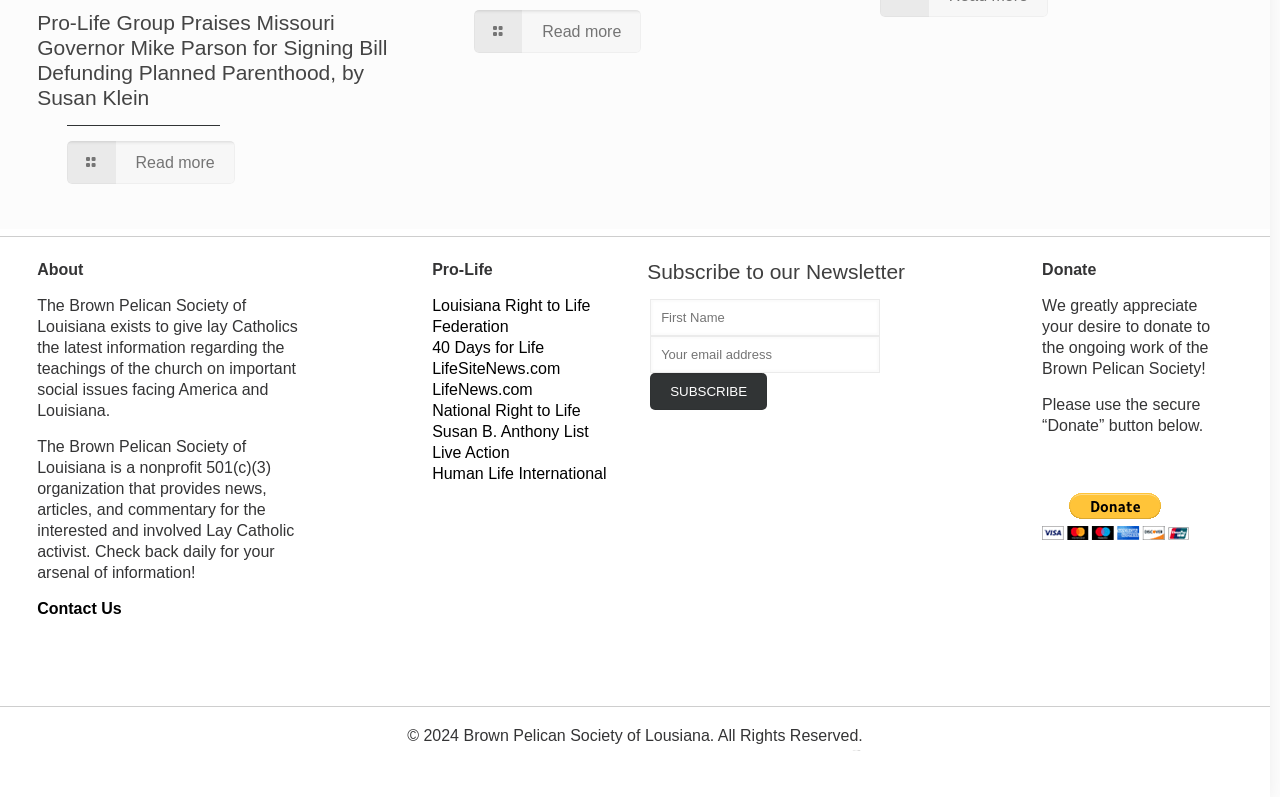What is the purpose of the 'Donate' section?
Provide a comprehensive and detailed answer to the question.

The 'Donate' section is located in the complementary element with the bounding box coordinates [0.744, 0.306, 0.963, 0.748]. Within this section, there are StaticText elements that indicate the purpose of this section, which is to donate to the Brown Pelican Society. The text 'We greatly appreciate your desire to donate to the ongoing work of the Brown Pelican Society!' and 'Please use the secure “Donate” button below.' suggest that this section is for donating to the organization.